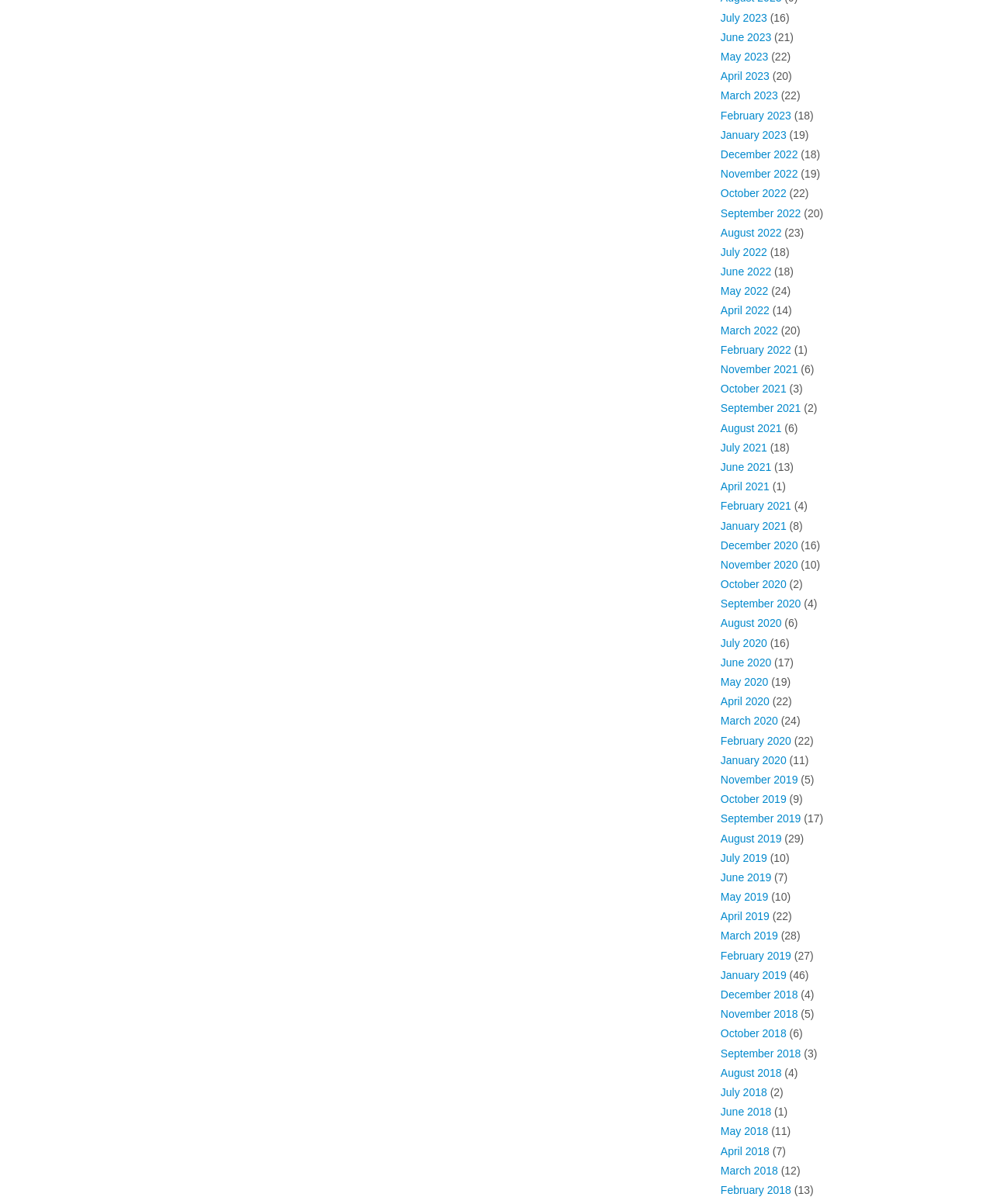Using details from the image, please answer the following question comprehensively:
What is the earliest month listed?

By scrolling down the list of links, I can see that the earliest month listed is November 2019, which is the last link in the list.